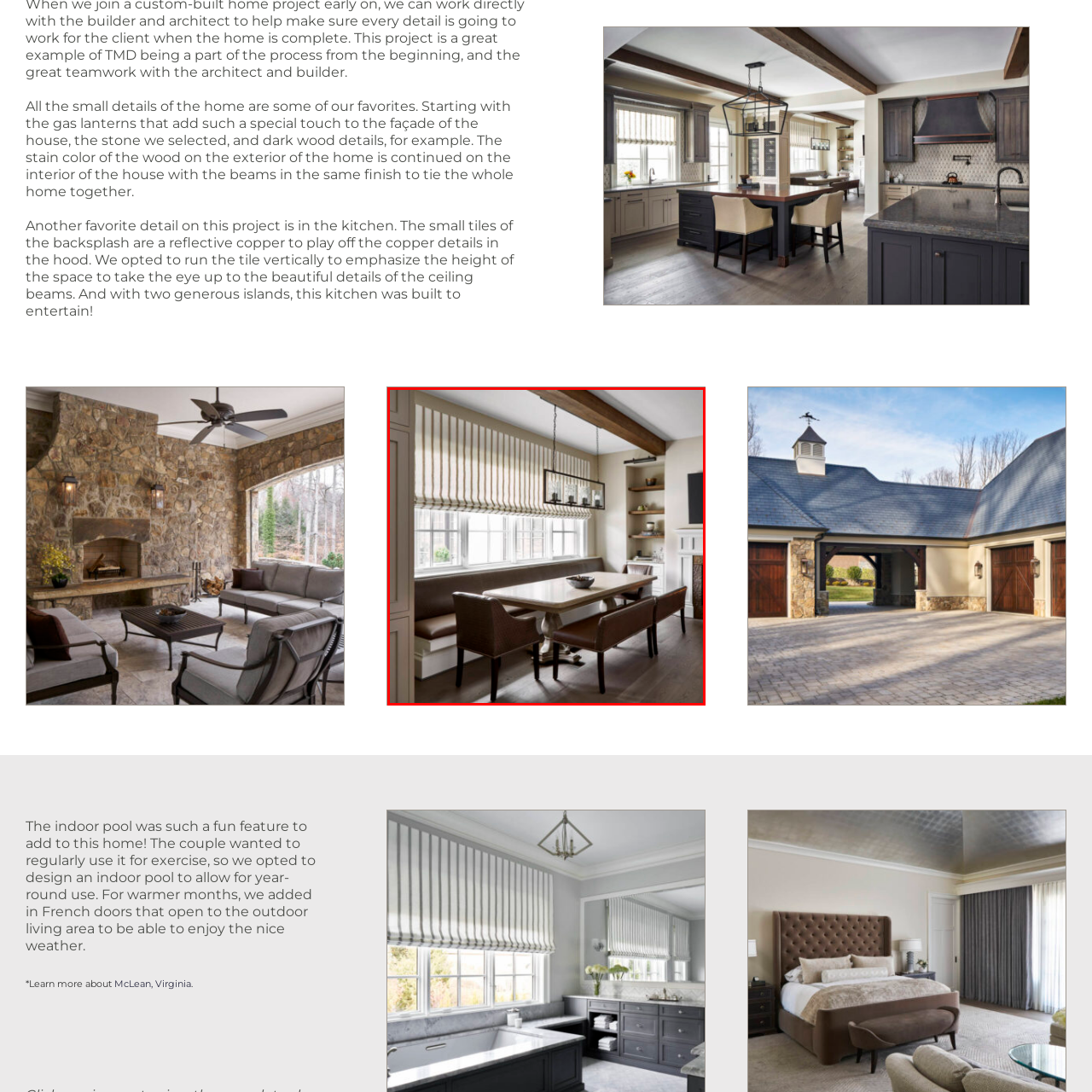Examine the area within the red bounding box and answer the following question using a single word or phrase:
What is above the table?

A modern chandelier